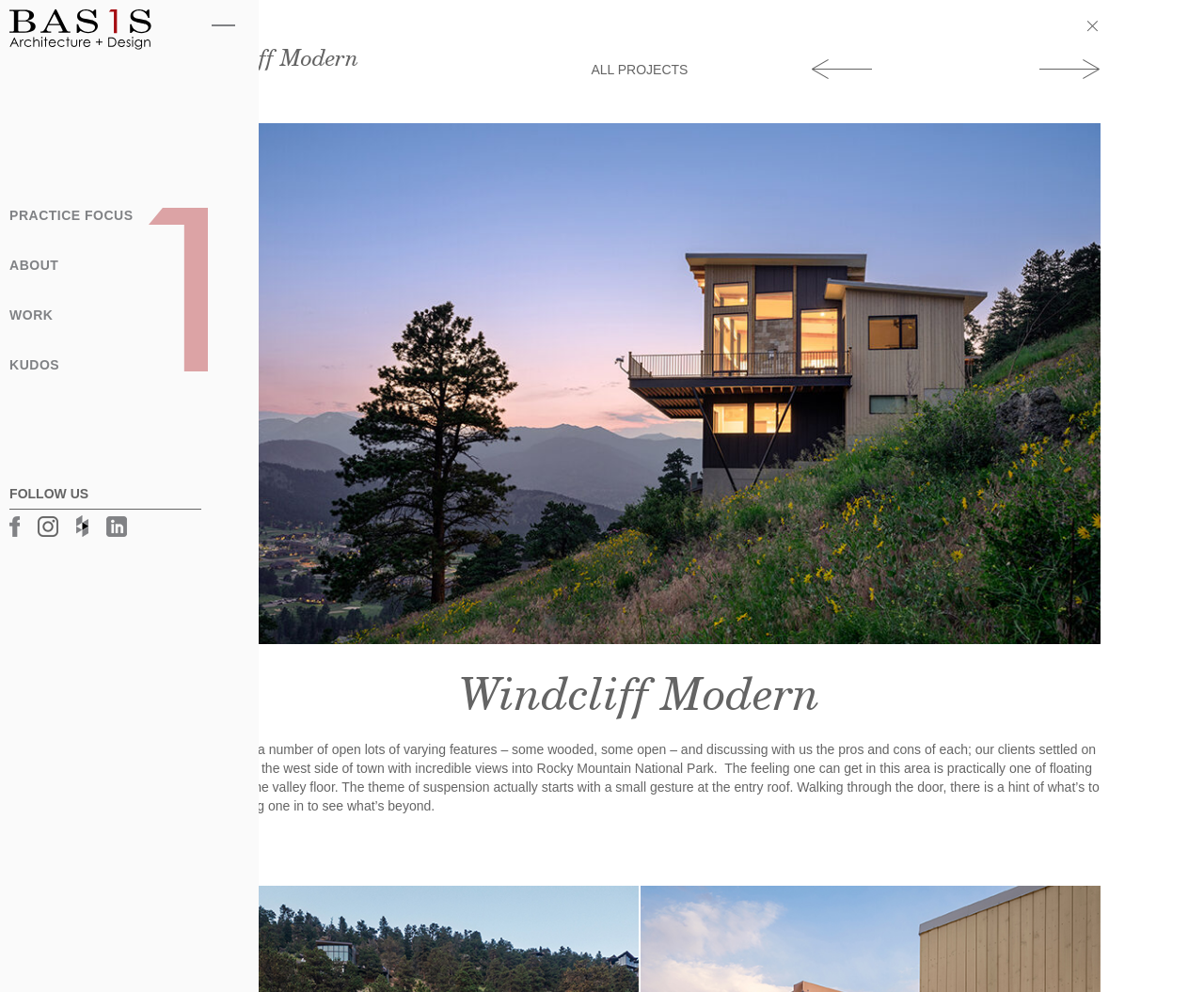Generate an in-depth caption that captures all aspects of the webpage.

The webpage is about Windcliff Modern, a project by Bas1s Architecture & Design. At the top, there is a navigation menu with links to various sections, including "PRACTICE FOCUS", "EVENT SPACES", "MULTIFAMILY HOUSING", and more. Below this menu, there is a prominent heading "Windcliff Modern" followed by a brief description of the project.

To the right of the heading, there are links to other projects, including "ALL PROJECTS", "Historic Longmont Home Addition", and "Clauser-Storer Ranch". Above these links, there is a small header with a link to close the section.

On the left side of the page, there is a section with social media links, including Facebook, Instagram, Houzz, and LinkedIn, under a heading "FOLLOW US". Above this section, there is a link to "Bas1s" with an accompanying image.

At the bottom of the page, there is a long paragraph of text describing the Windcliff Modern project in more detail. The text explains how the clients chose a steep lot with incredible views into Rocky Mountain National Park and how the design of the house incorporates the theme of suspension.